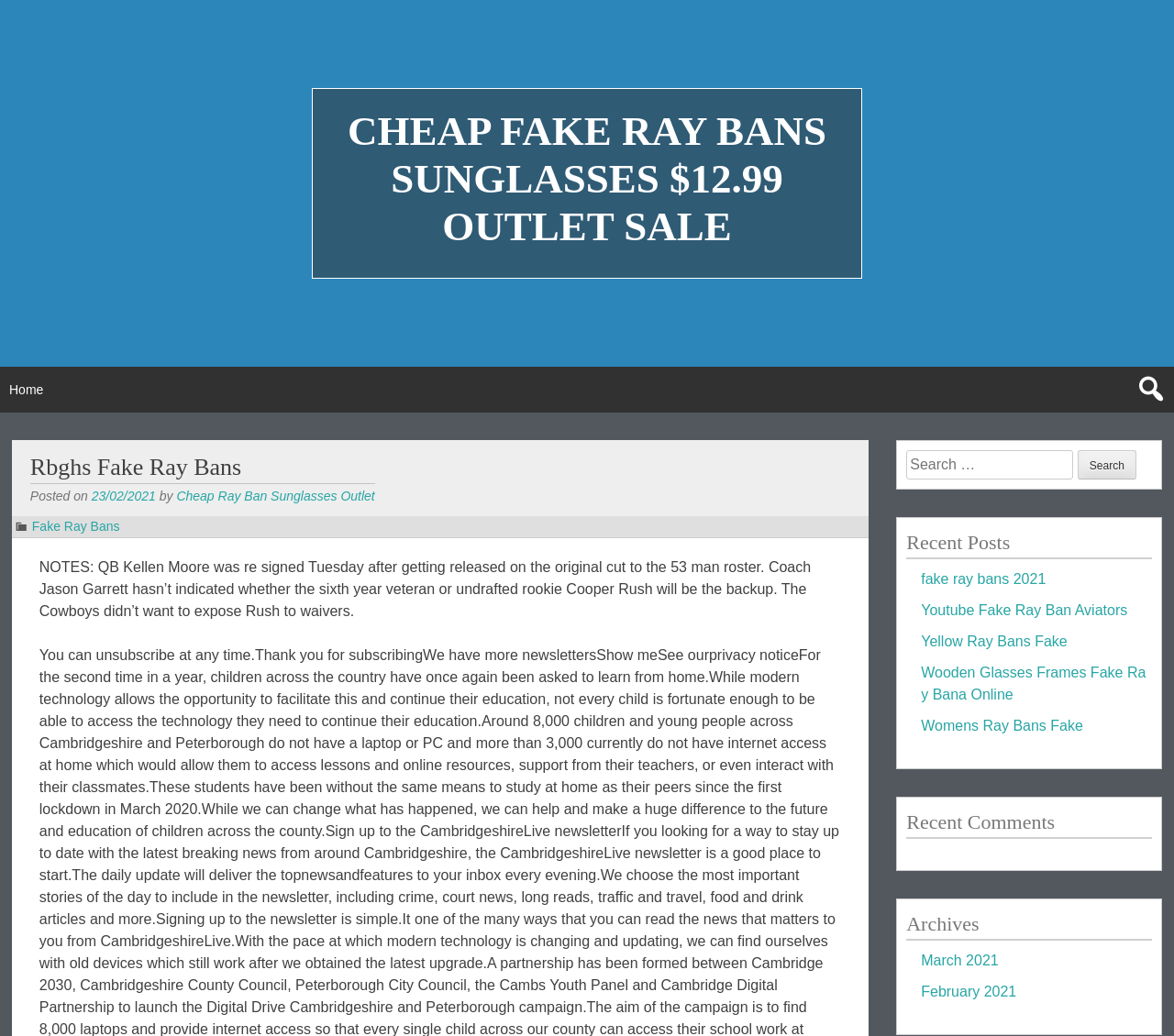Respond to the question with just a single word or phrase: 
What is the category of the recent posts?

Fake Ray Bans